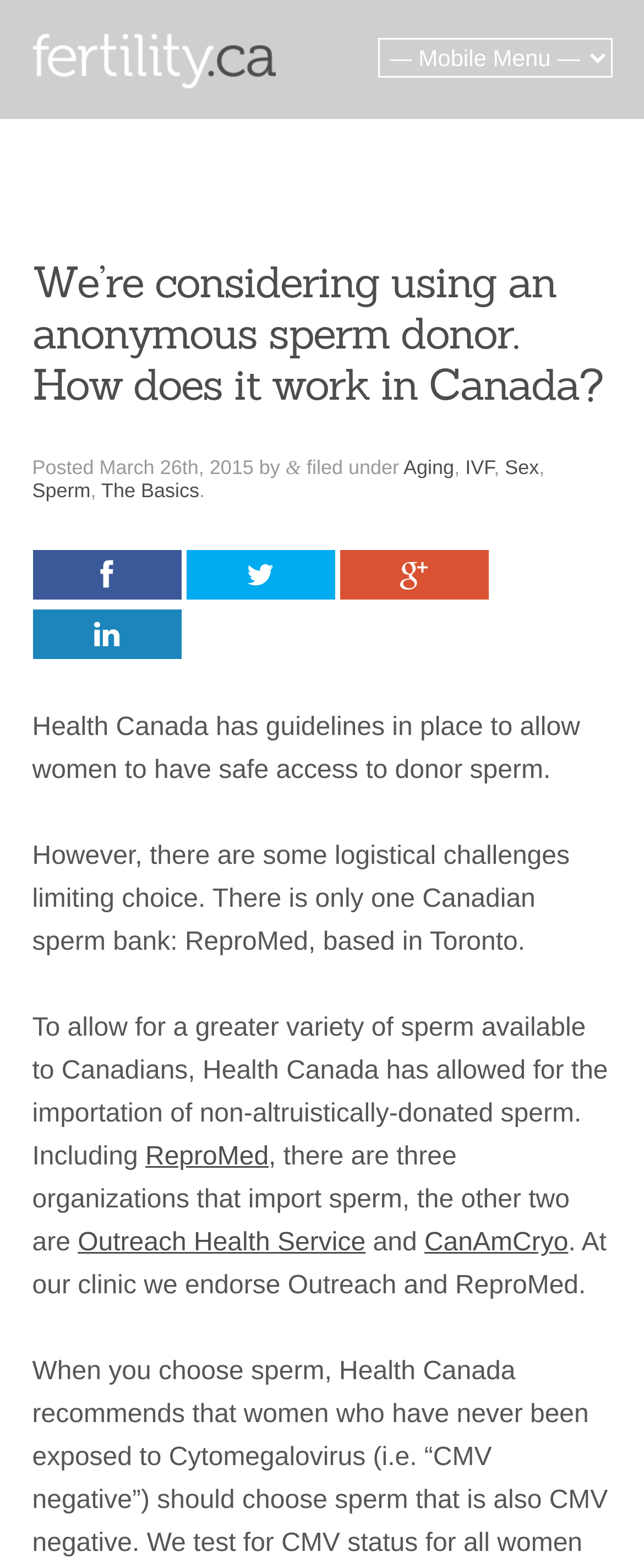Please specify the coordinates of the bounding box for the element that should be clicked to carry out this instruction: "Click the 'I'm interested, yes!' button". The coordinates must be four float numbers between 0 and 1, formatted as [left, top, right, bottom].

None